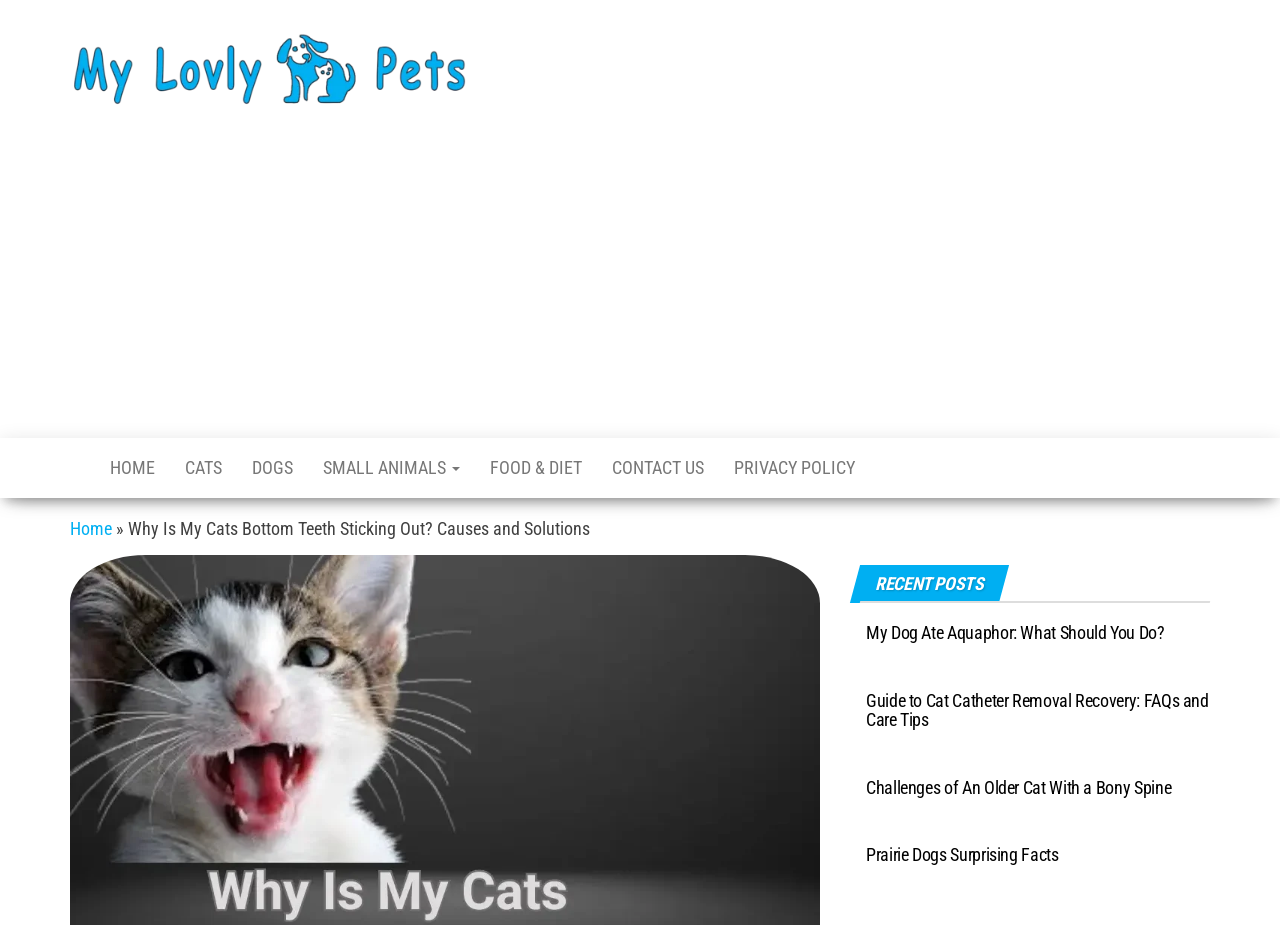What is the purpose of the links at the top of the page?
Please look at the screenshot and answer using one word or phrase.

Navigation